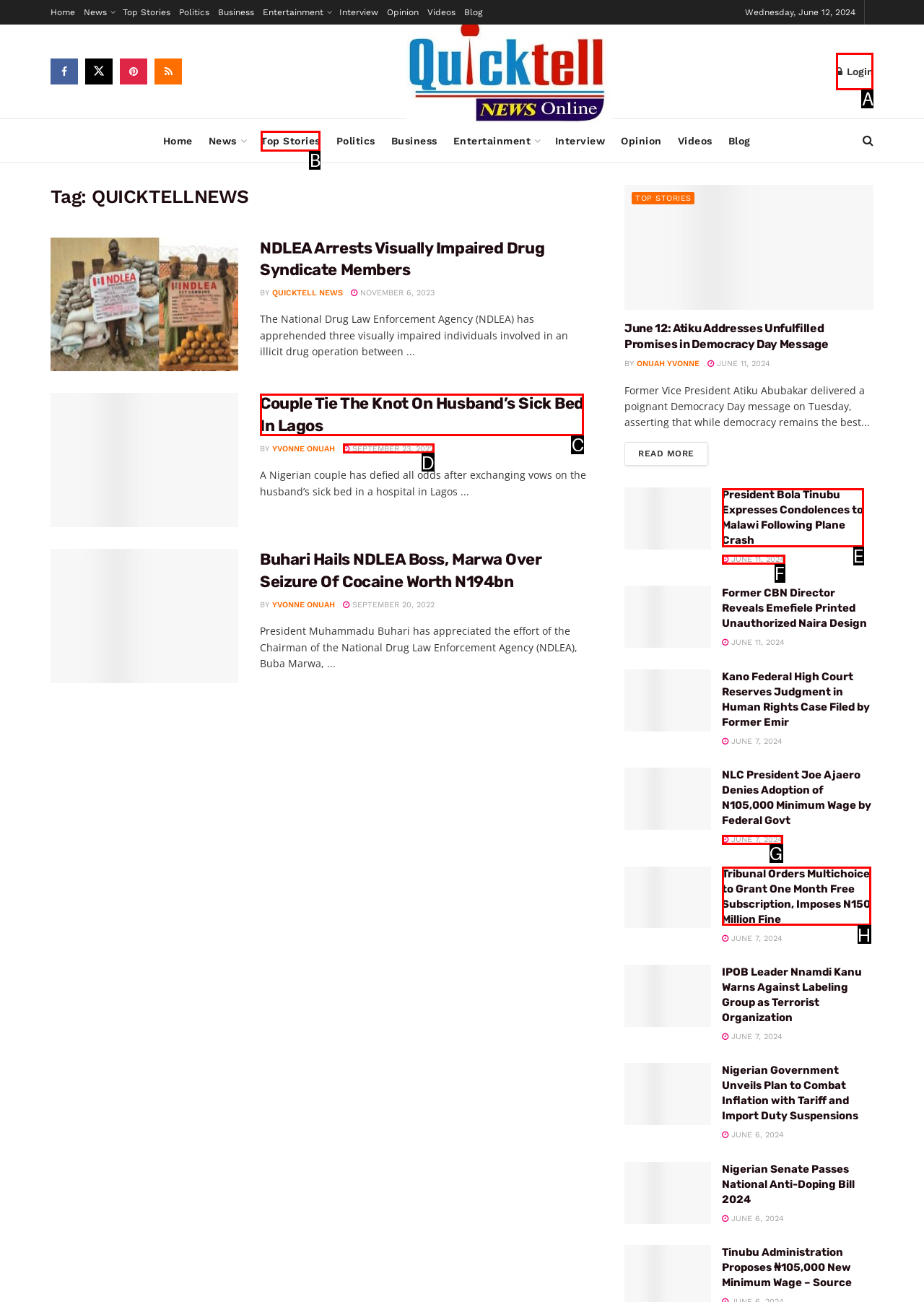Identify the letter of the option that should be selected to accomplish the following task: Login to the website. Provide the letter directly.

A